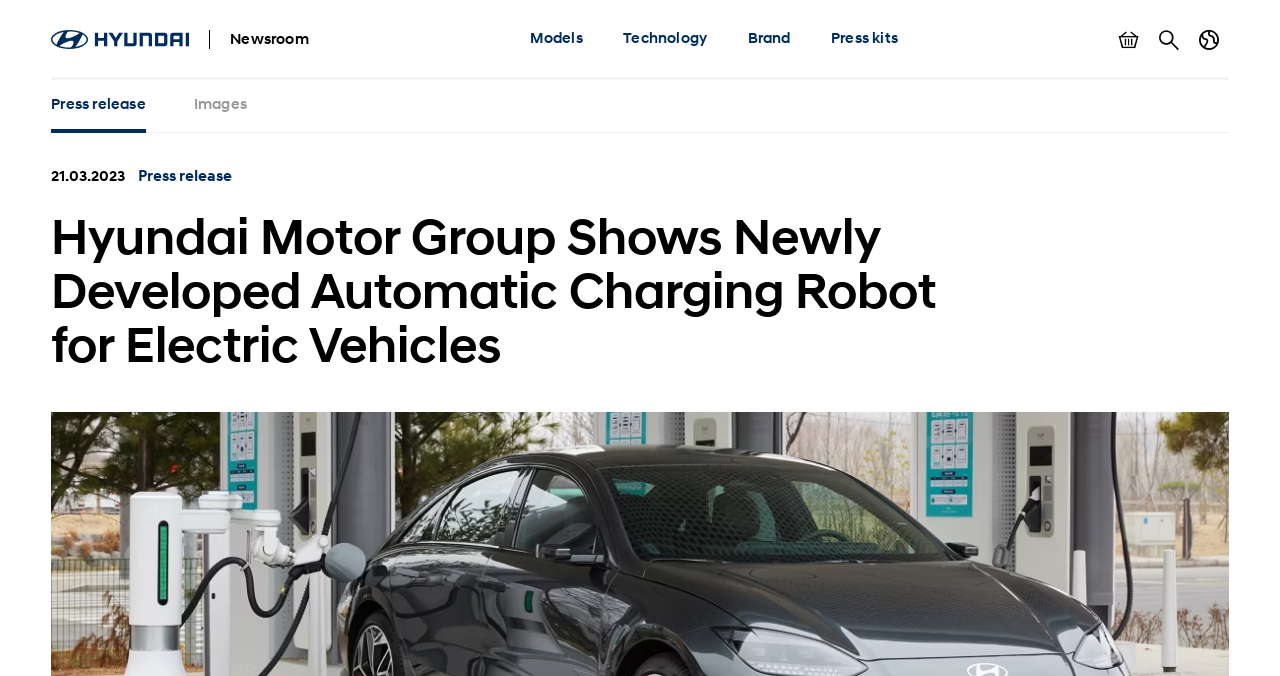Please give a one-word or short phrase response to the following question: 
How many links are present in the top navigation bar?

5